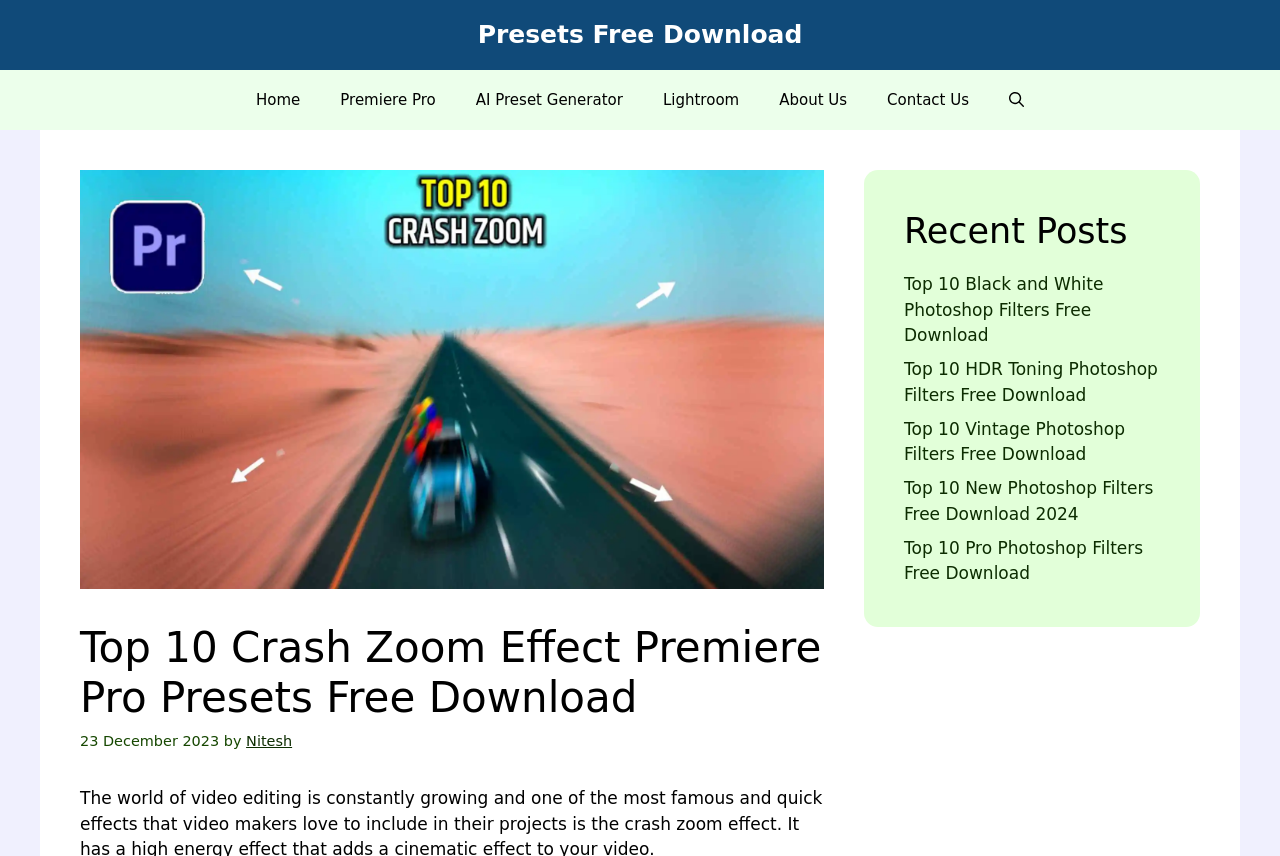Please provide the bounding box coordinates for the element that needs to be clicked to perform the instruction: "Click on the 'Home' link". The coordinates must consist of four float numbers between 0 and 1, formatted as [left, top, right, bottom].

[0.184, 0.082, 0.25, 0.152]